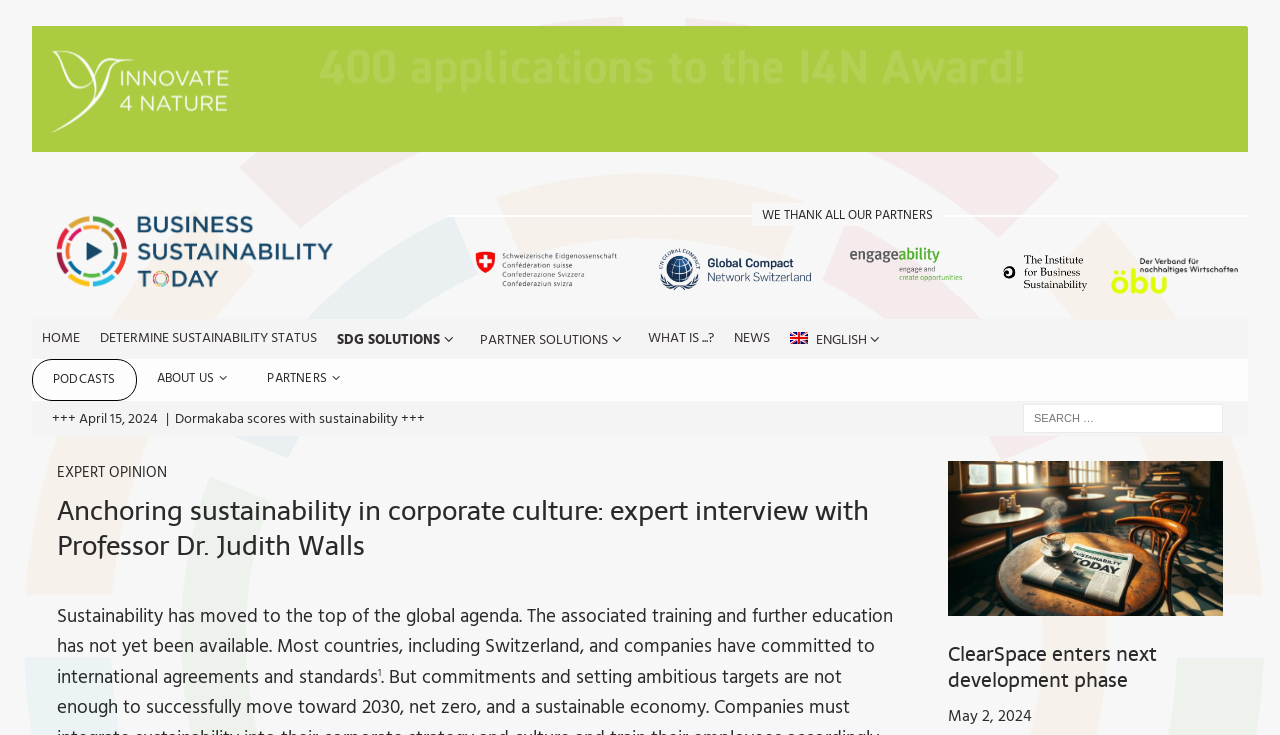Please find and generate the text of the main heading on the webpage.

Anchoring sustainability in corporate culture: expert interview with Professor Dr. Judith Walls